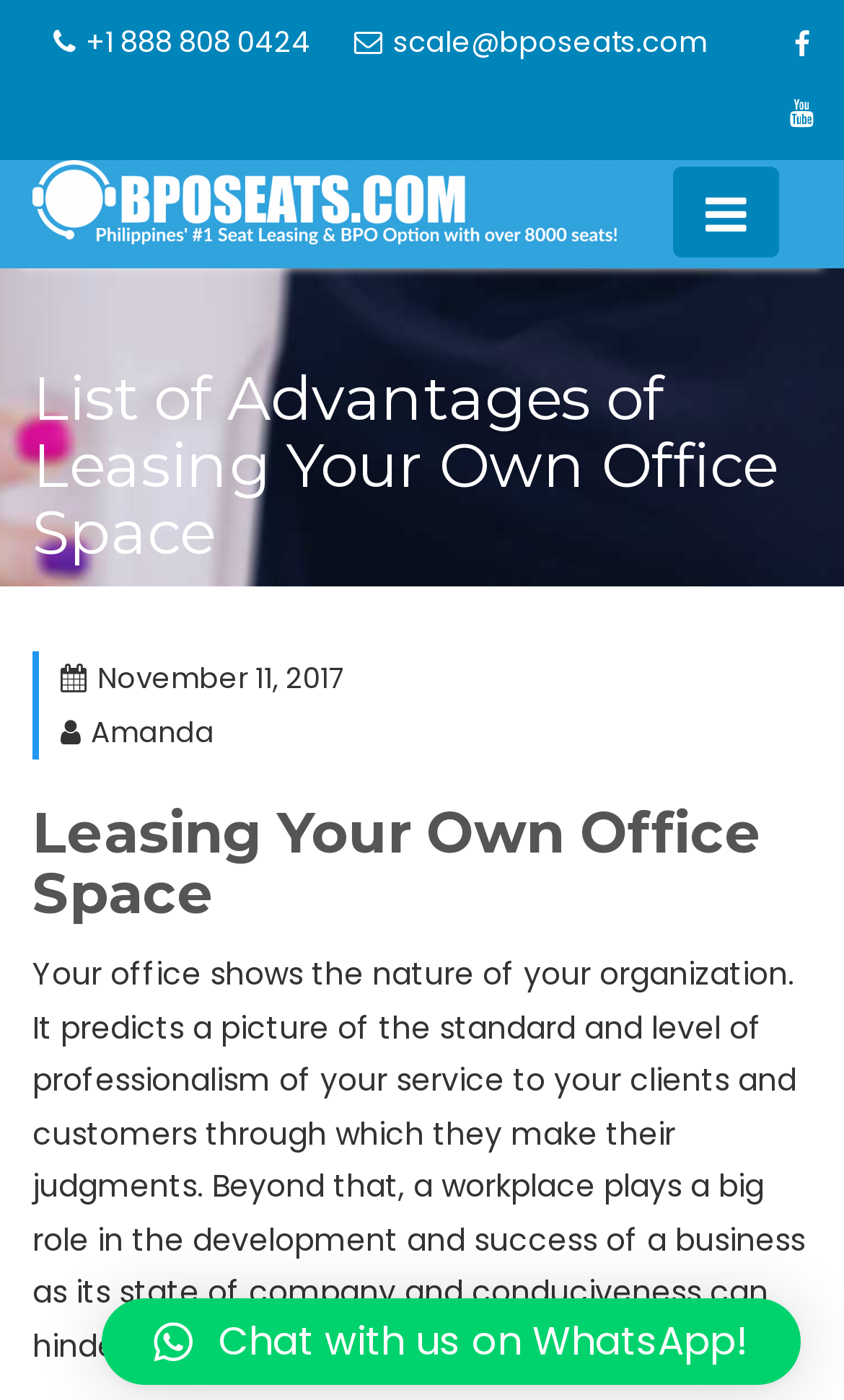Locate the bounding box coordinates for the element described below: "November 11, 2017". The coordinates must be four float values between 0 and 1, formatted as [left, top, right, bottom].

[0.072, 0.47, 0.408, 0.5]